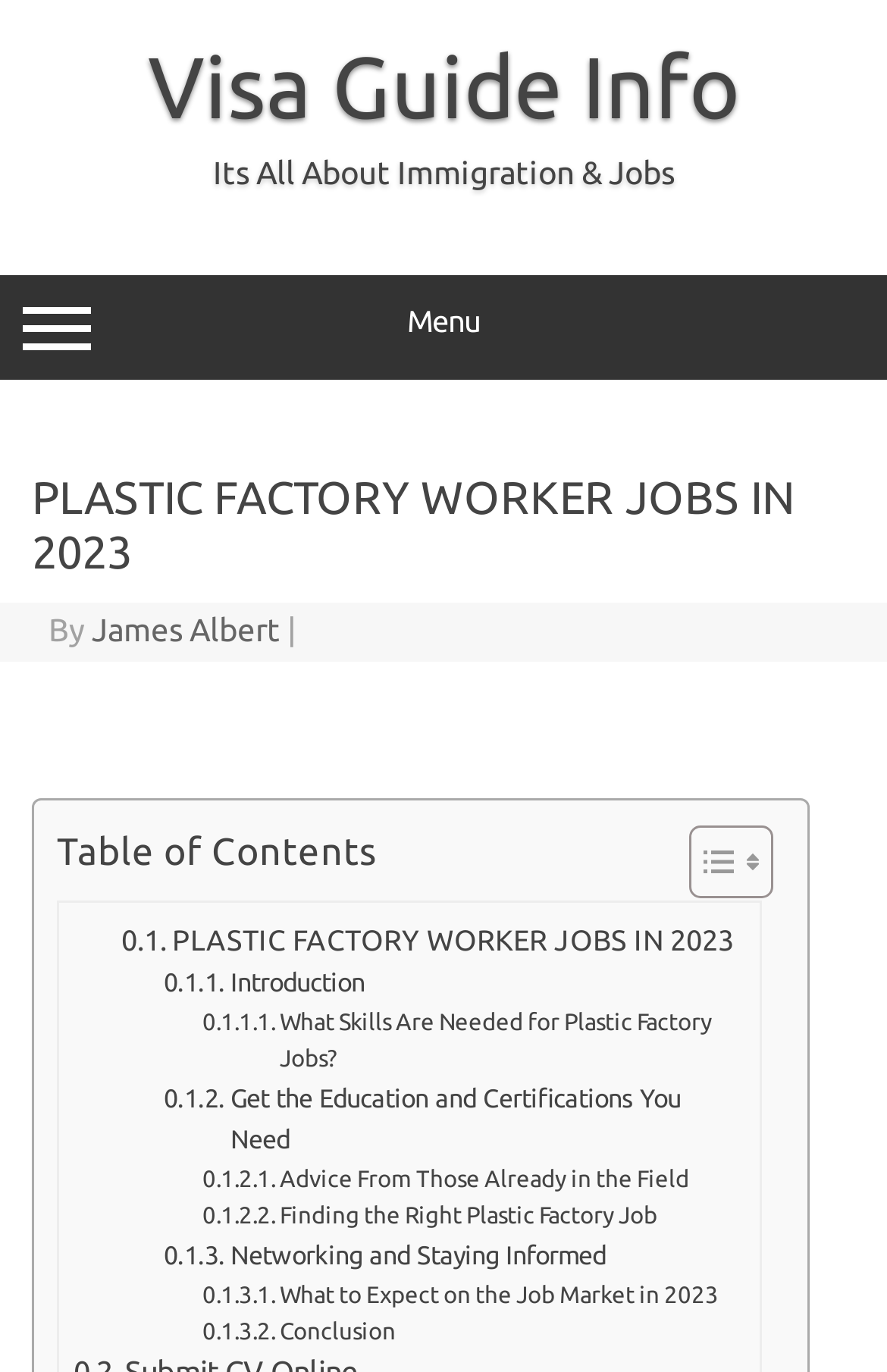What is the main title displayed on this webpage?

PLASTIC FACTORY WORKER JOBS IN 2023